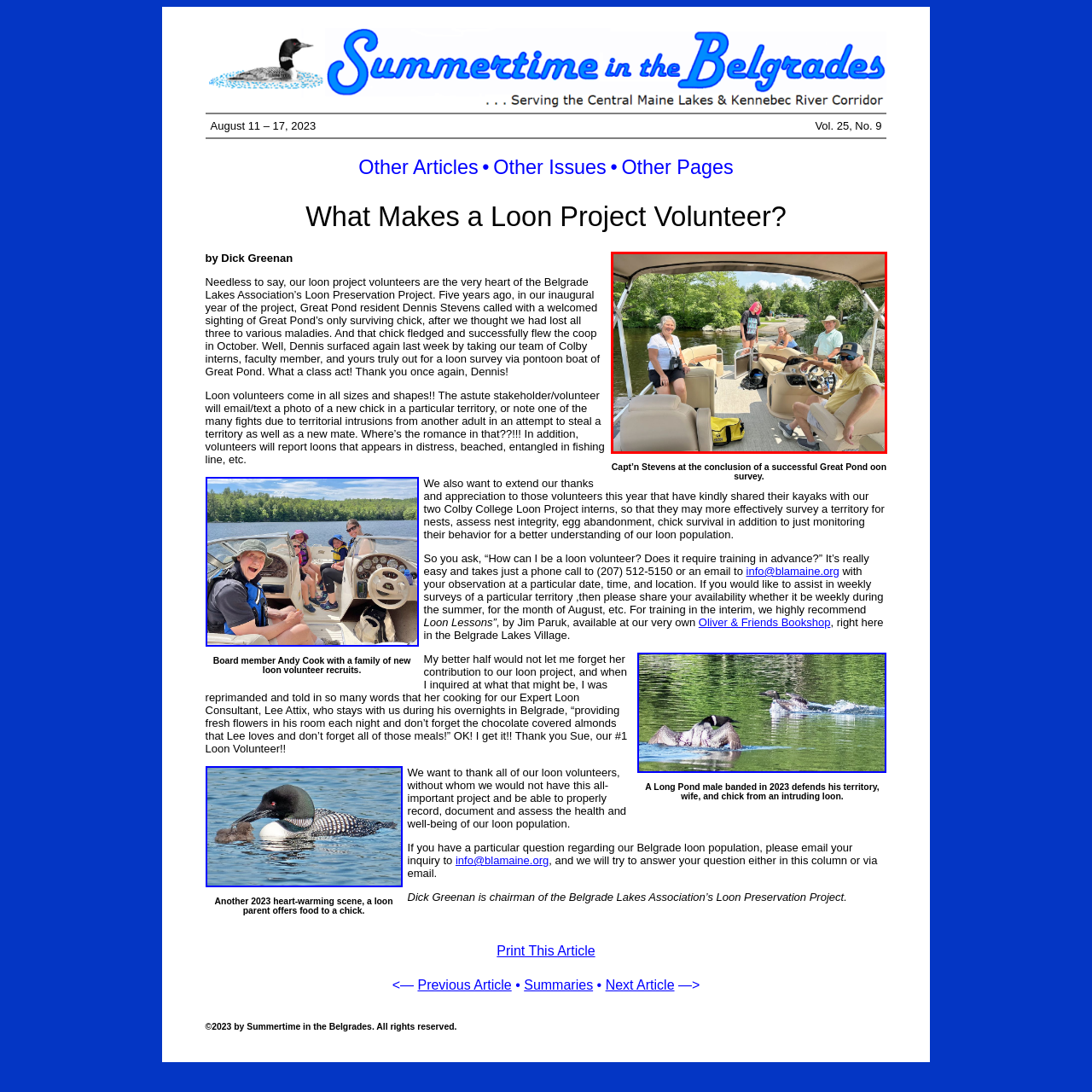What is the location of the scene?
Look closely at the part of the image outlined in red and give a one-word or short phrase answer.

Great Pond, Maine